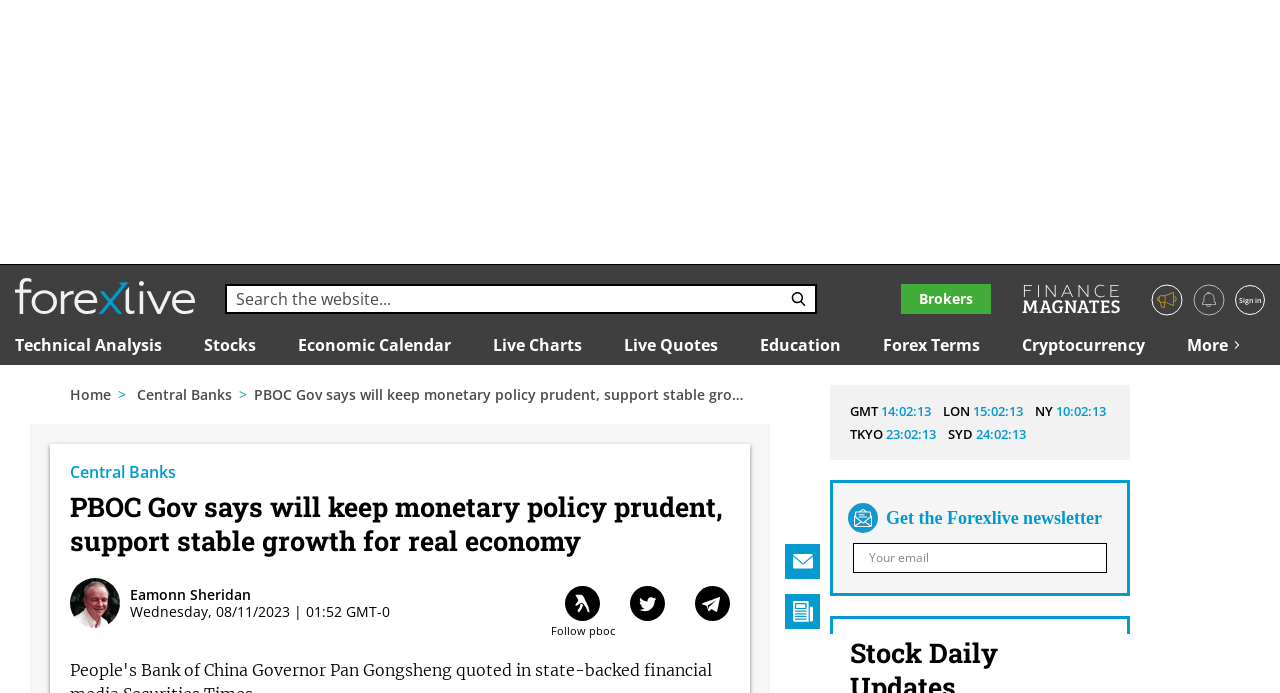Provide a thorough description of the webpage you see.

The webpage appears to be a news article page from Forexlive, a financial and business news website. At the top, there is a banner advertisement taking up about half of the screen width. Below the advertisement, there is a horizontal navigation menu with links to various sections of the website, including "Brokers", "Financial and Business News", and "Technical Analysis".

To the right of the navigation menu, there is a search bar with a search button and a notification button. Further to the right, there are buttons for signing in and accessing more features.

The main content of the page is a news article with the title "PBOC Gov says will keep monetary policy prudent, support stable growth for real economy". The article has a heading and a brief summary, followed by a section with the author's name, Eamonn Sheridan, and a timestamp indicating when the article was published.

Below the article, there are social media buttons for following the author on Twitter and Telegram, as well as a button to follow Forexlive. There is also a section with a "Contact Us" button and a "Newsletter" button.

On the right-hand side of the page, there is a section displaying the current time in different time zones, including GMT, LON, NY, TKYO, and SYD. Below this section, there is an image and a call-to-action to sign up for the Forexlive newsletter.

At the bottom of the page, there is another advertisement taking up the full width of the screen.